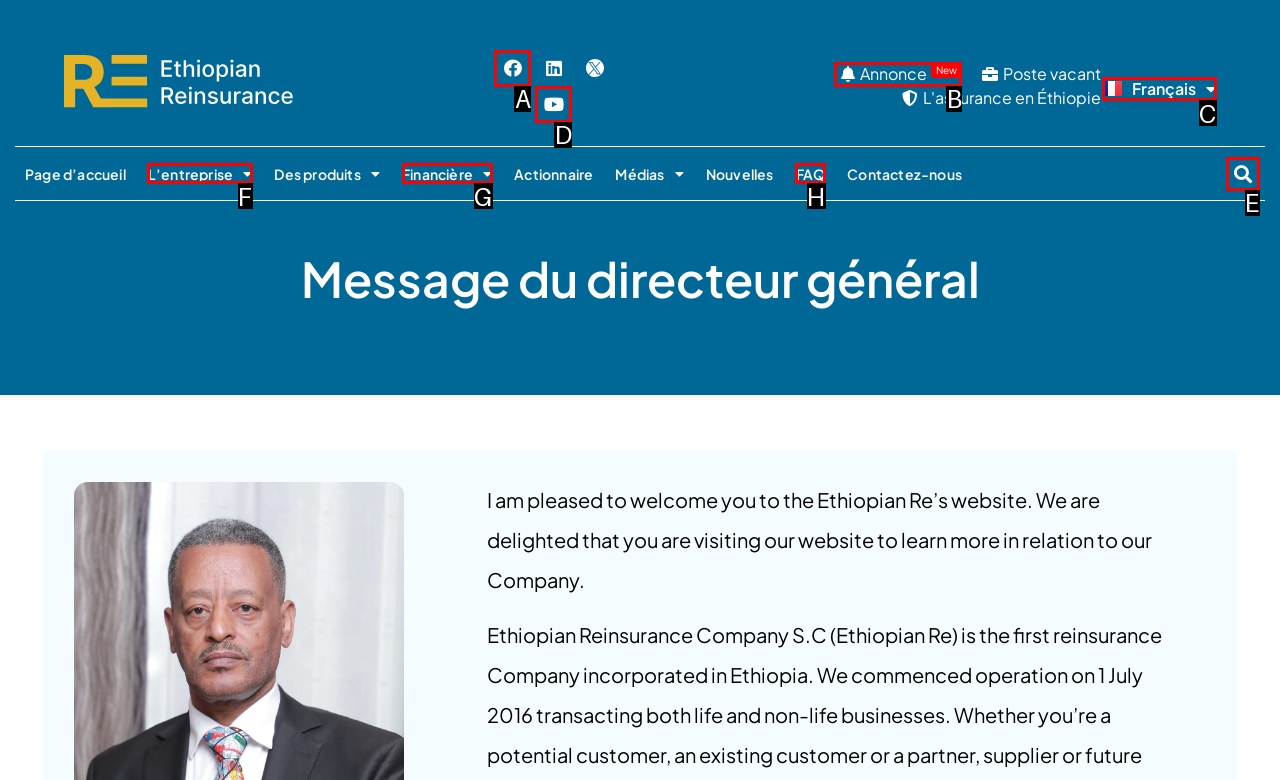Tell me which one HTML element you should click to complete the following task: Switch to English language
Answer with the option's letter from the given choices directly.

C